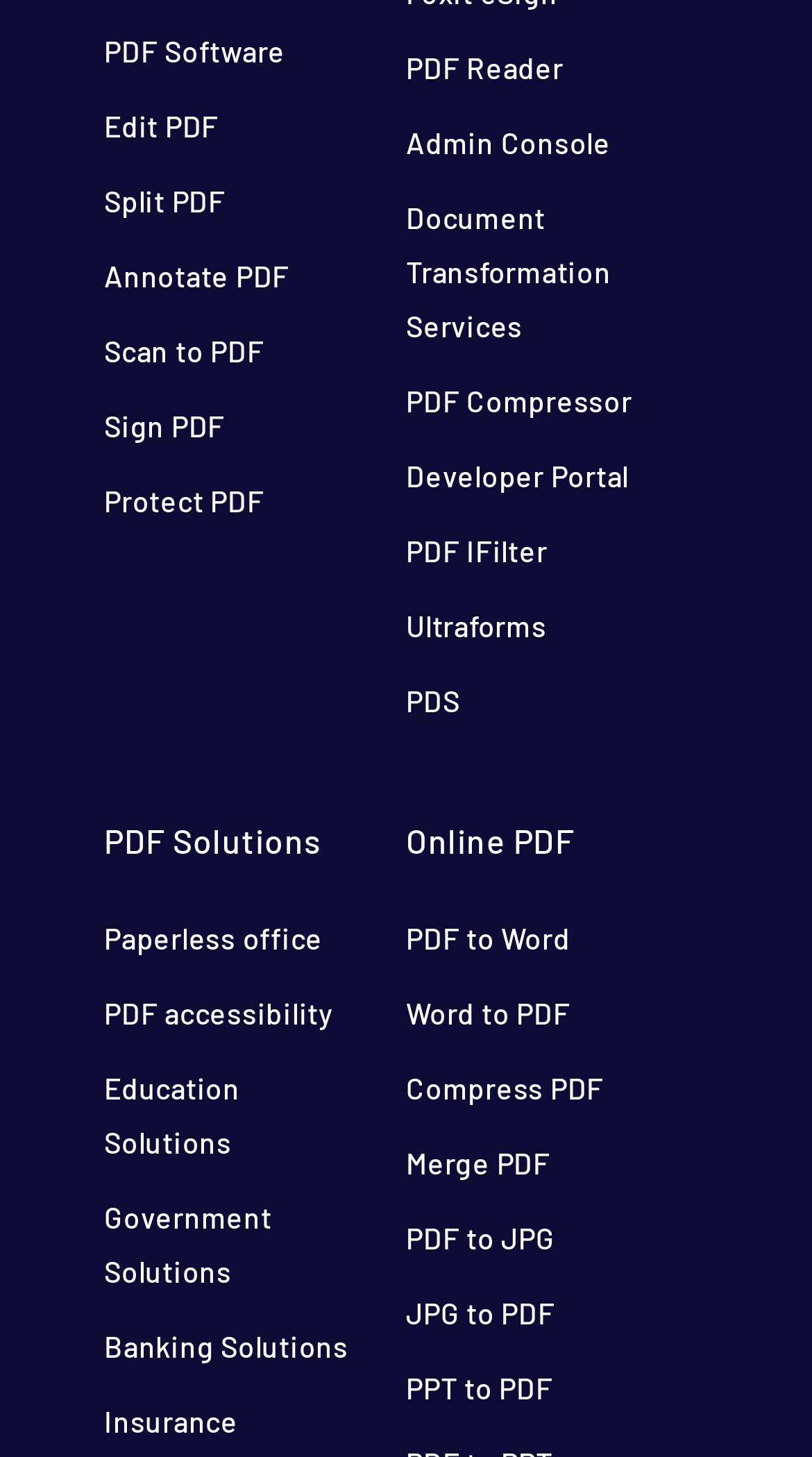Kindly determine the bounding box coordinates for the clickable area to achieve the given instruction: "View Our Hours!".

None